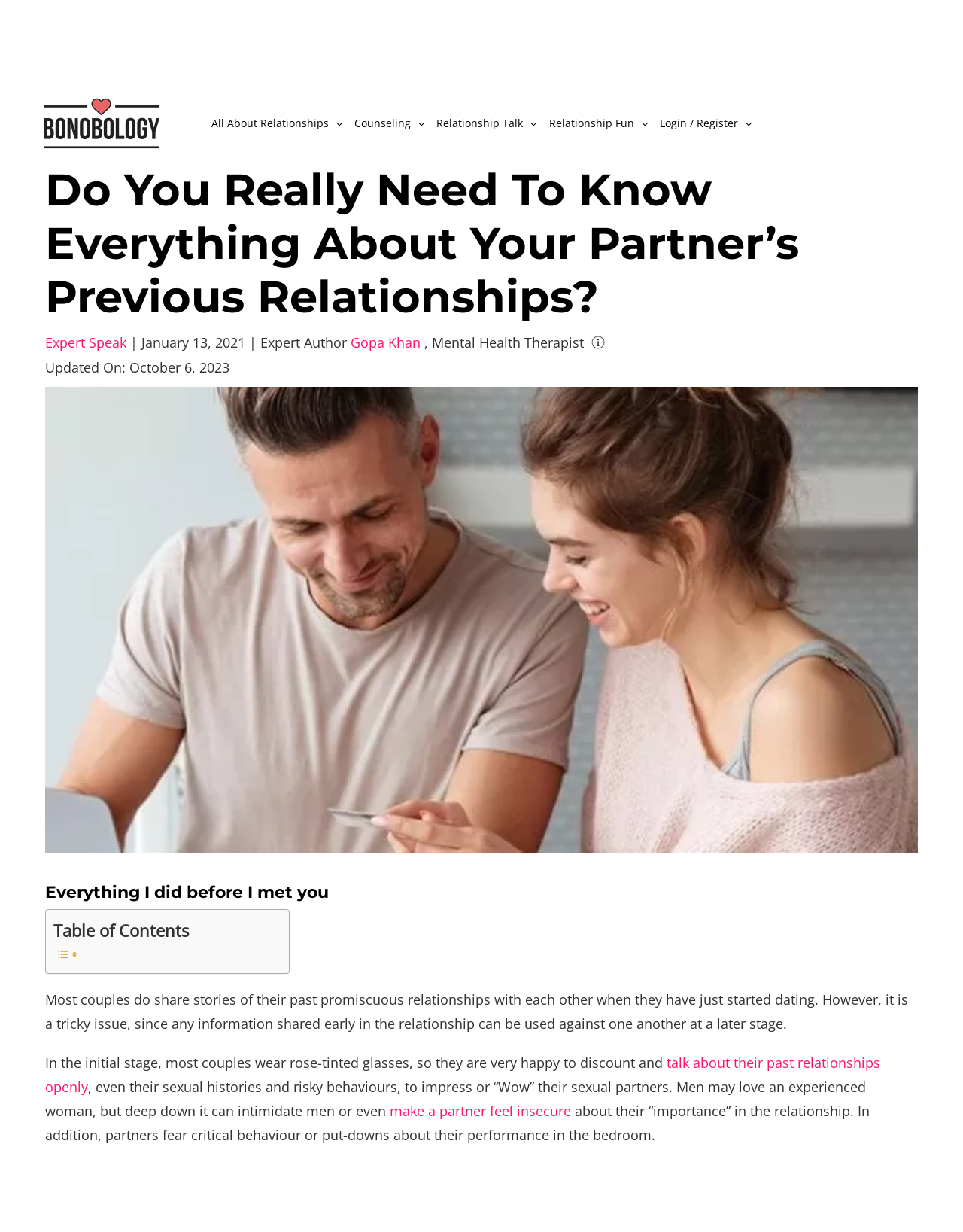Please determine the primary heading and provide its text.

Do You Really Need To Know Everything About Your Partner’s Previous Relationships?